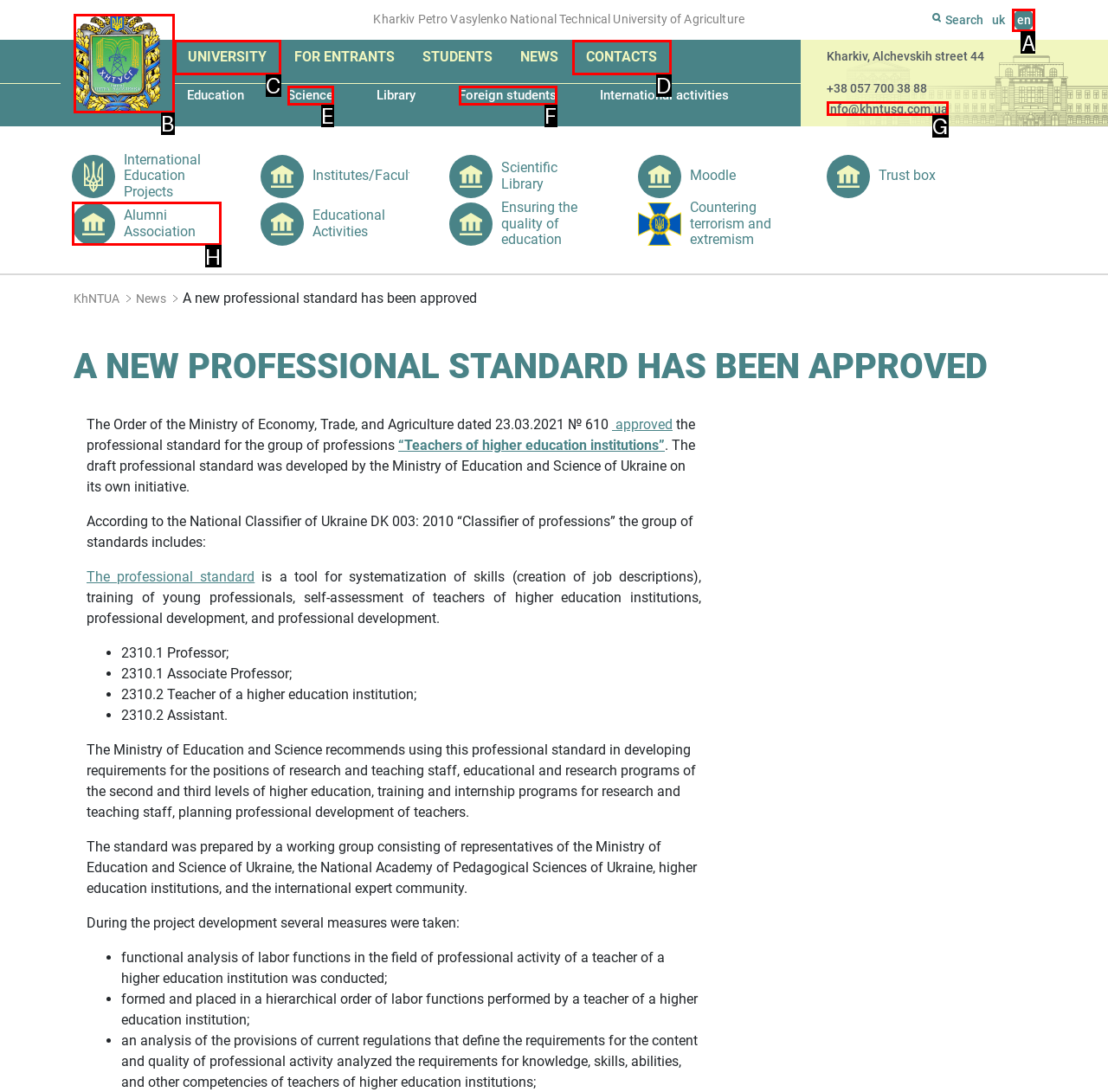Determine which HTML element to click to execute the following task: Switch to English Answer with the letter of the selected option.

A